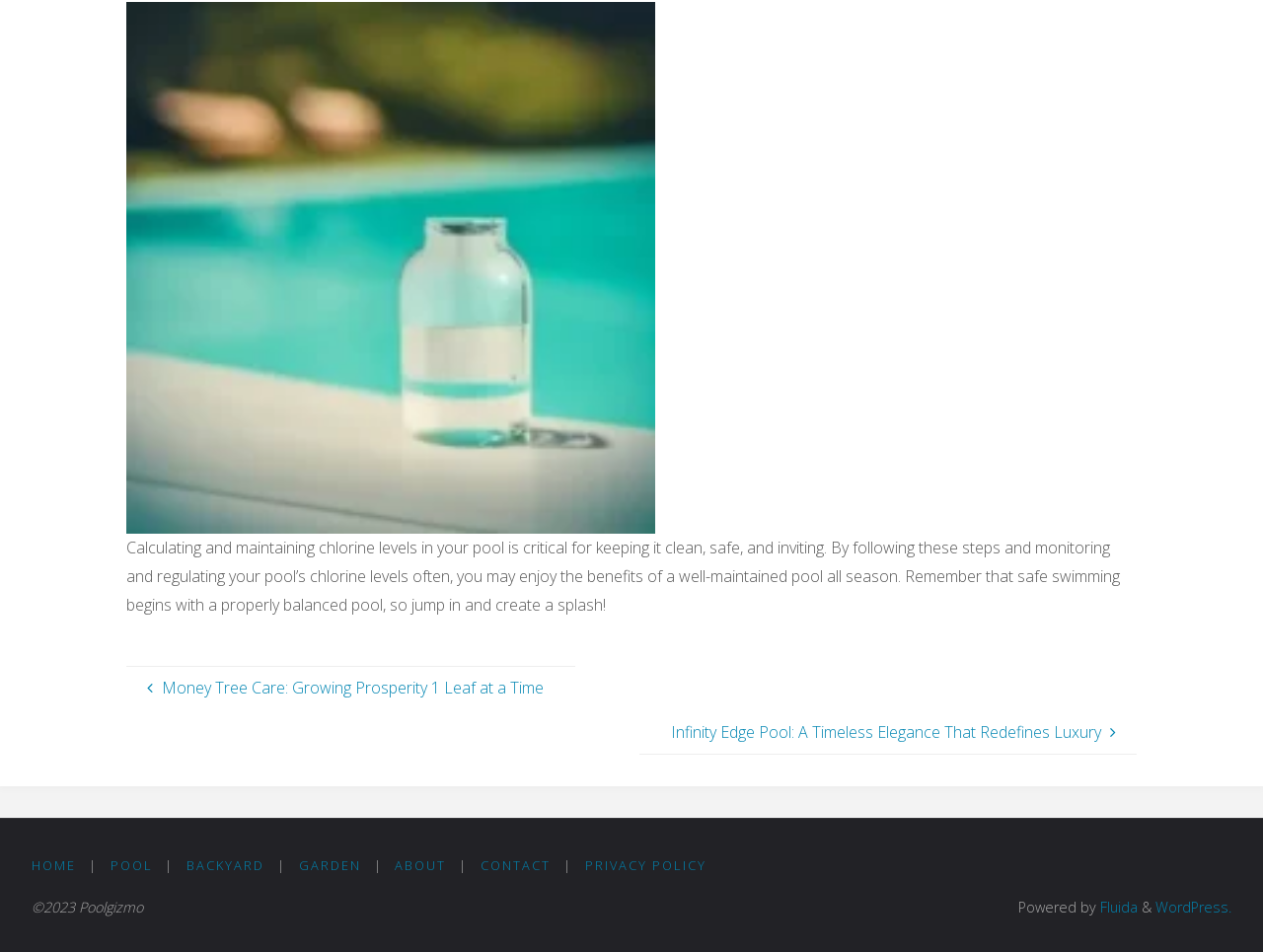Answer the question briefly using a single word or phrase: 
What is the purpose of maintaining chlorine levels in a pool?

To keep it clean, safe, and inviting